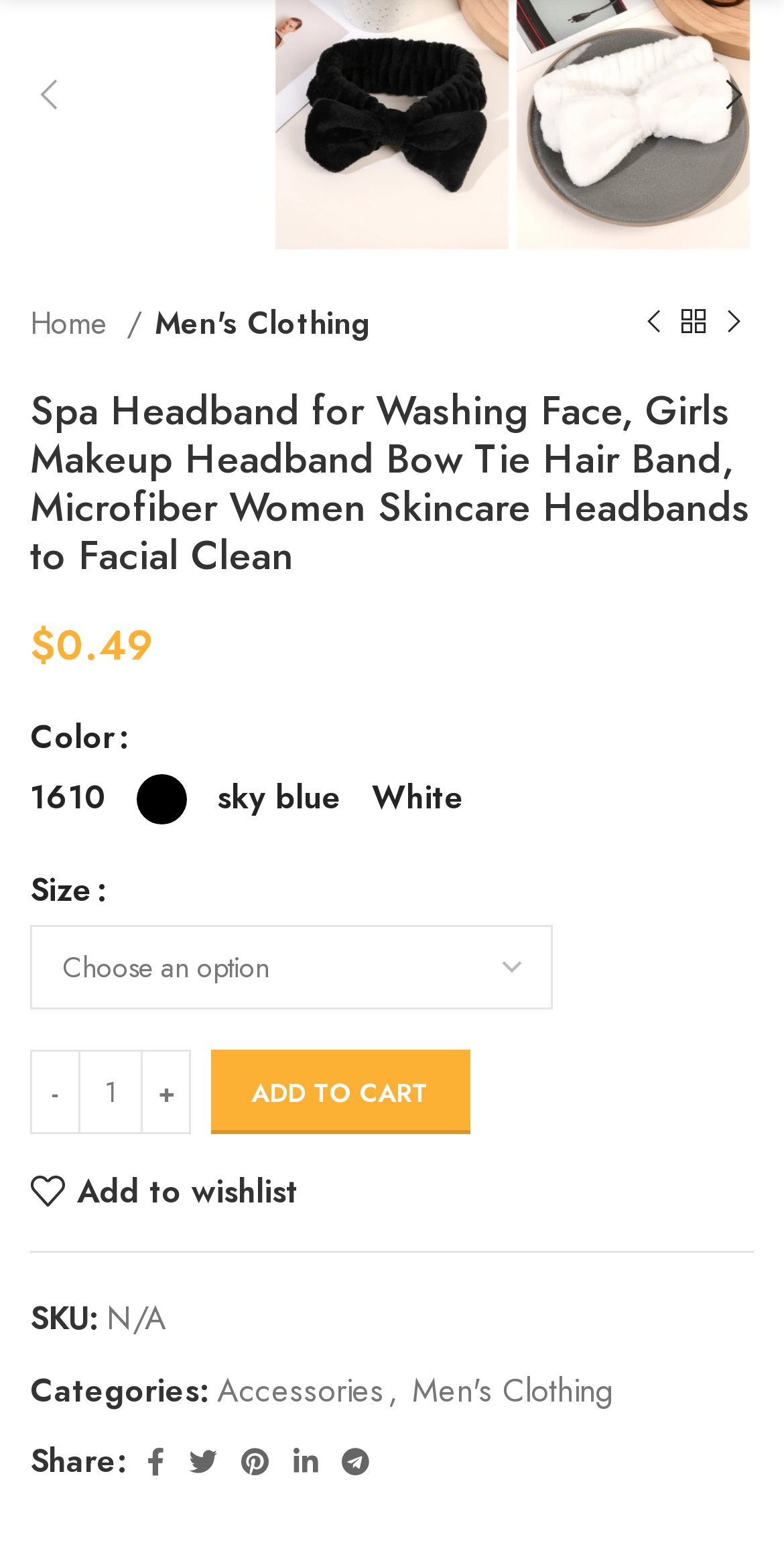Using the description: "parent_node: Share: aria-label="Pinterest social link"", identify the bounding box of the corresponding UI element in the screenshot.

[0.292, 0.928, 0.359, 0.962]